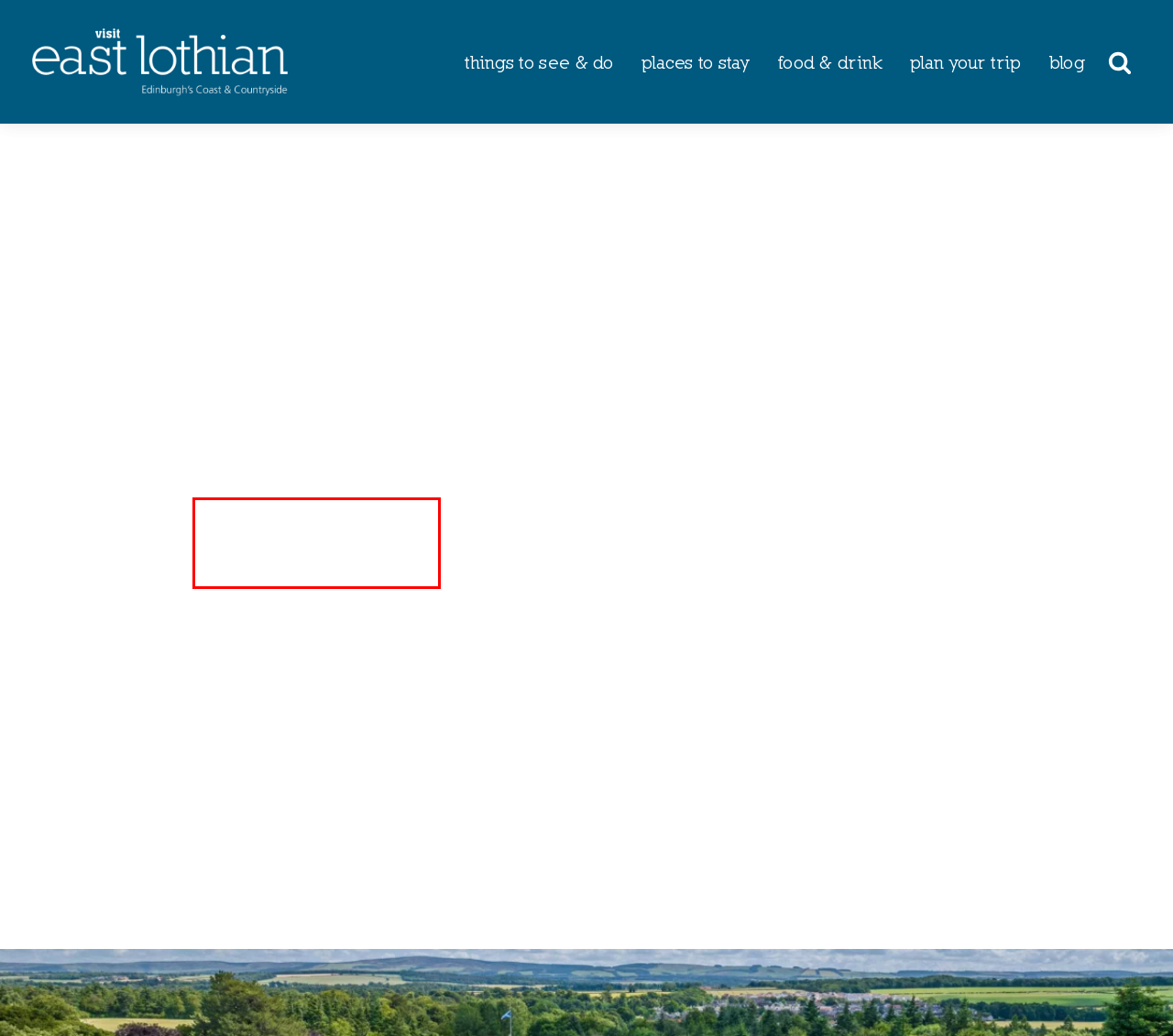Given a webpage screenshot featuring a red rectangle around a UI element, please determine the best description for the new webpage that appears after the element within the bounding box is clicked. The options are:
A. Pubs & Bars | Visit East Lothian
B. Hotels | Visit East Lothian
C. Outdoor Activities | Visit East Lothian
D. Places To Stay | Visit East Lothian
E. Glamping | Visit East Lothian
F. Distilleries & Breweries | Visit East Lothian
G. Home Delivery & Takeaway | Visit East Lothian
H. Farms Shops & Delis | Visit East Lothian

E